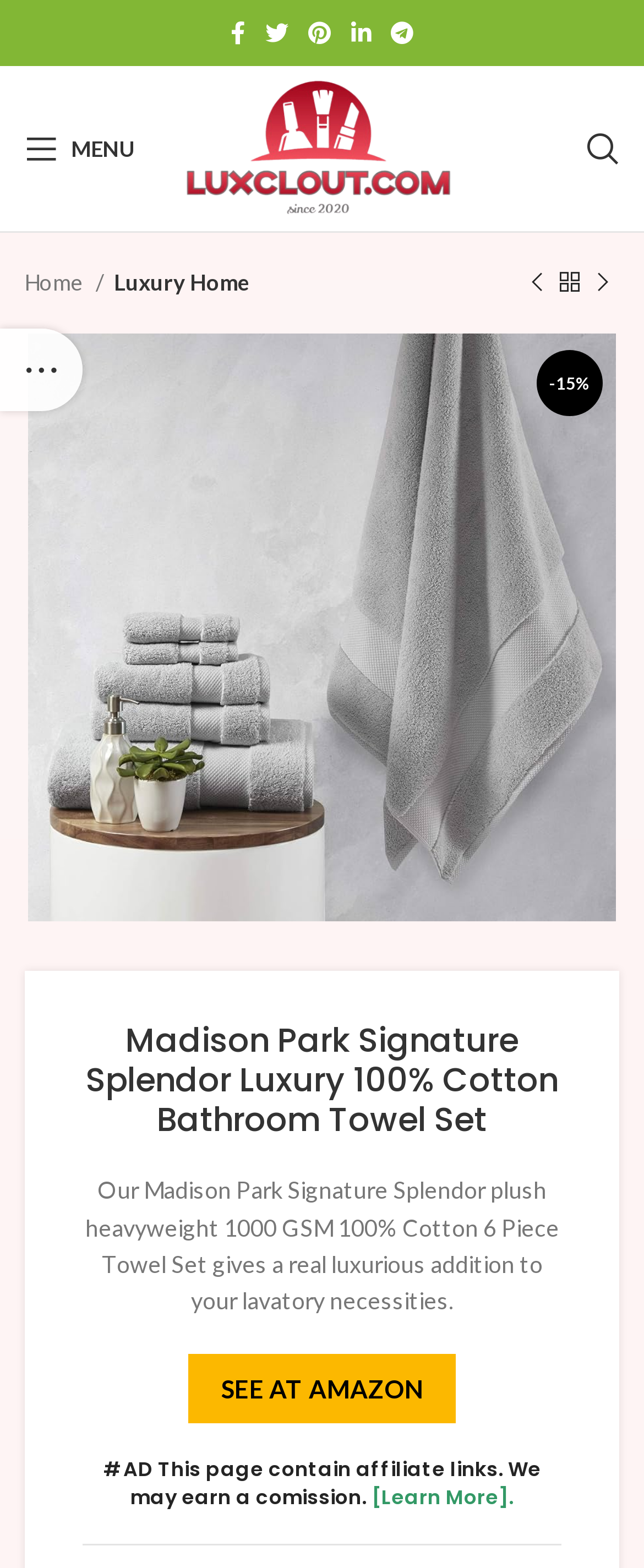Respond with a single word or phrase for the following question: 
Where can I buy the product?

Amazon